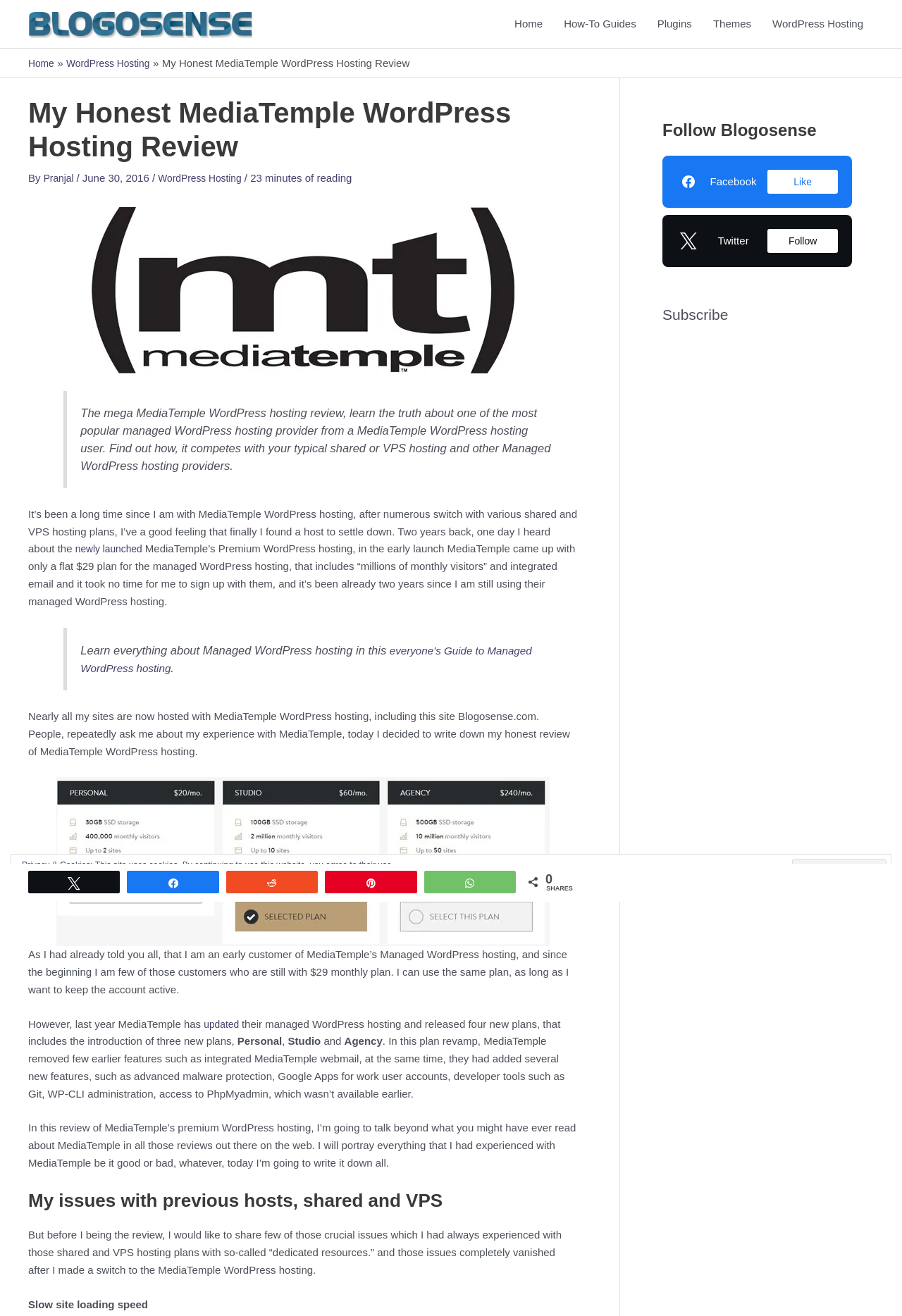Please identify the bounding box coordinates of the region to click in order to complete the given instruction: "Click the 'Like' button on Facebook". The coordinates should be four float numbers between 0 and 1, i.e., [left, top, right, bottom].

[0.851, 0.13, 0.929, 0.148]